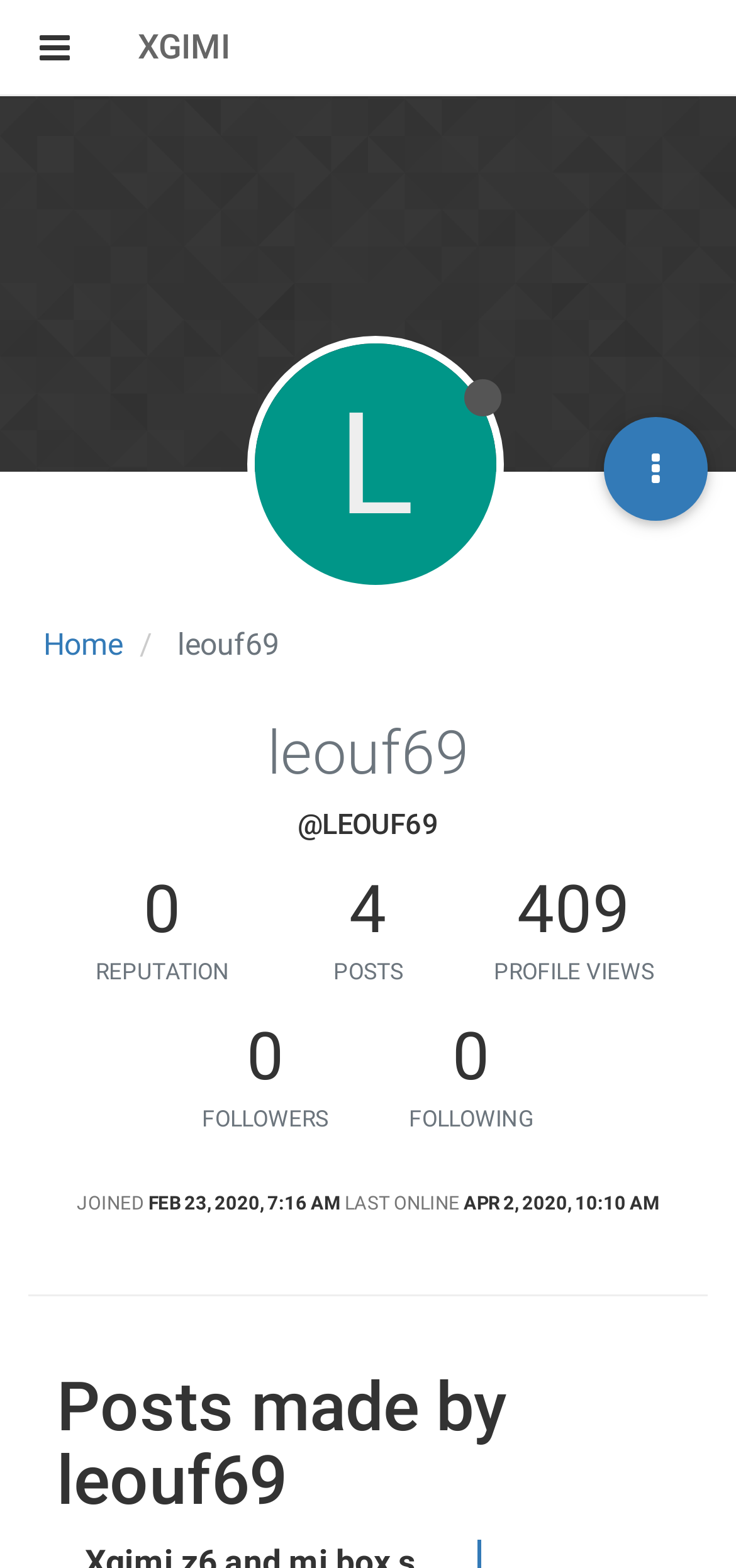Using the description "Home", locate and provide the bounding box of the UI element.

[0.059, 0.4, 0.167, 0.422]